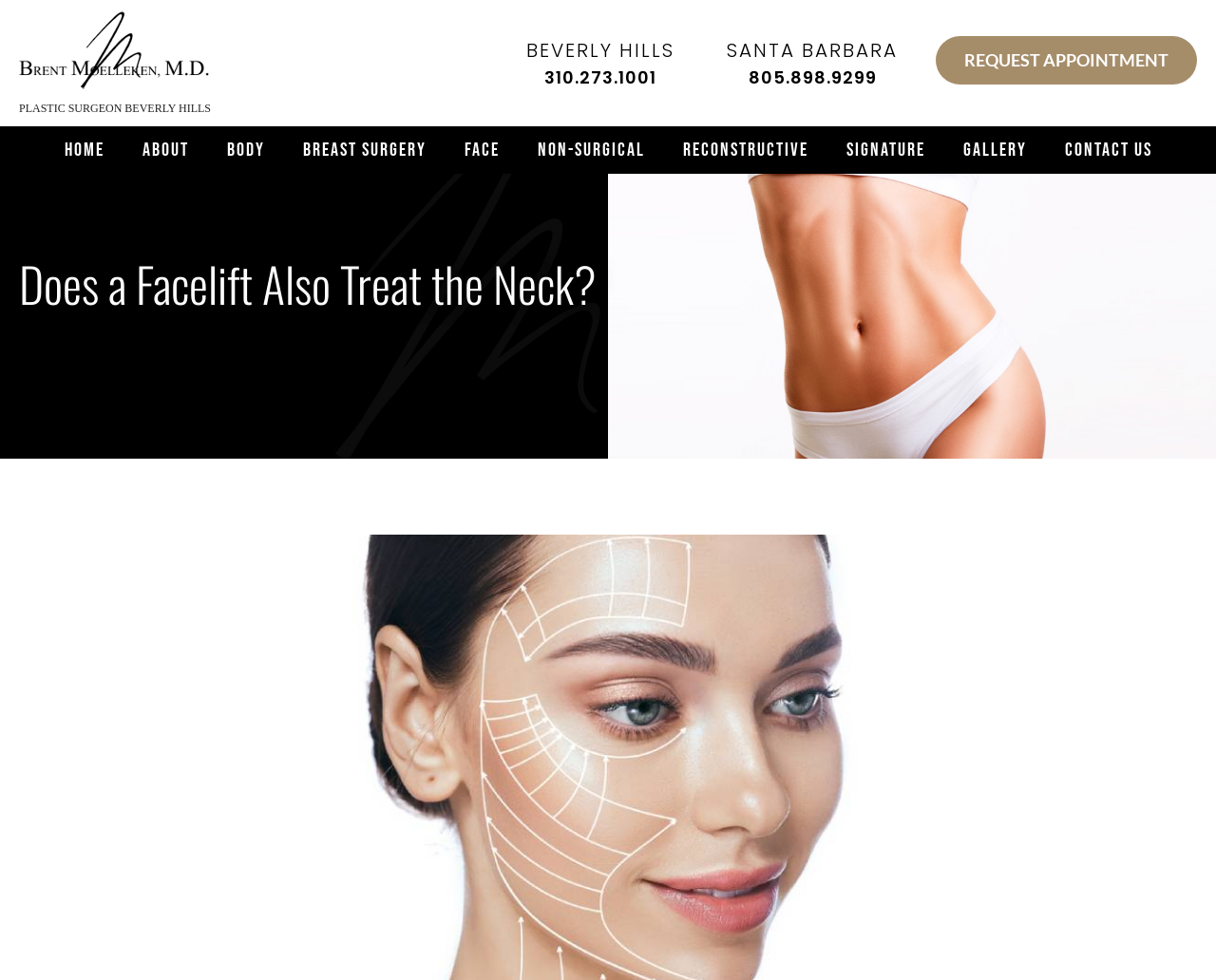Please provide the bounding box coordinates for the element that needs to be clicked to perform the following instruction: "Click the 'Face' link". The coordinates should be given as four float numbers between 0 and 1, i.e., [left, top, right, bottom].

[0.366, 0.129, 0.426, 0.177]